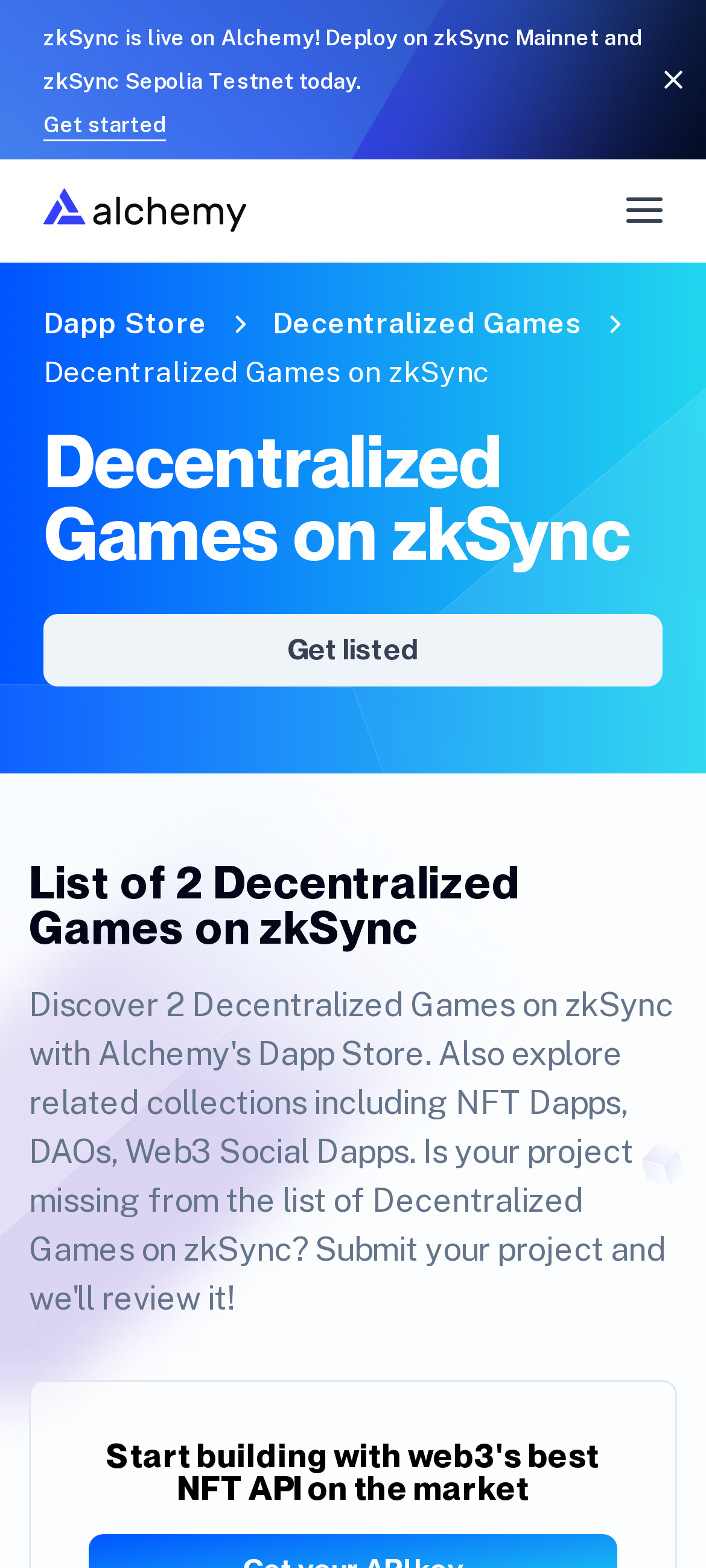Locate the bounding box coordinates of the element you need to click to accomplish the task described by this instruction: "Click on the 'Get started' button".

[0.062, 0.072, 0.235, 0.088]